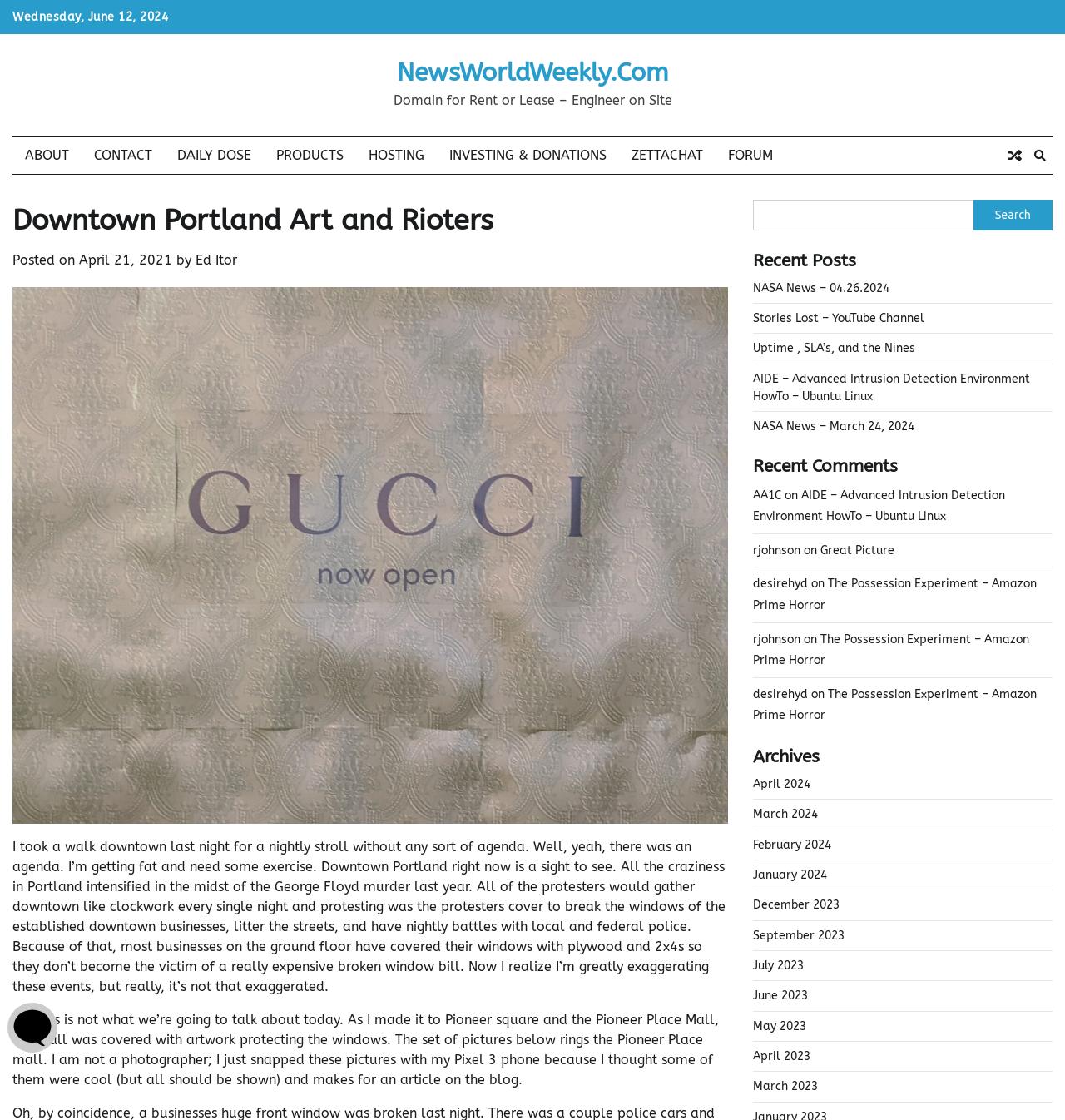Show the bounding box coordinates for the HTML element described as: "March 2024".

[0.707, 0.721, 0.768, 0.734]